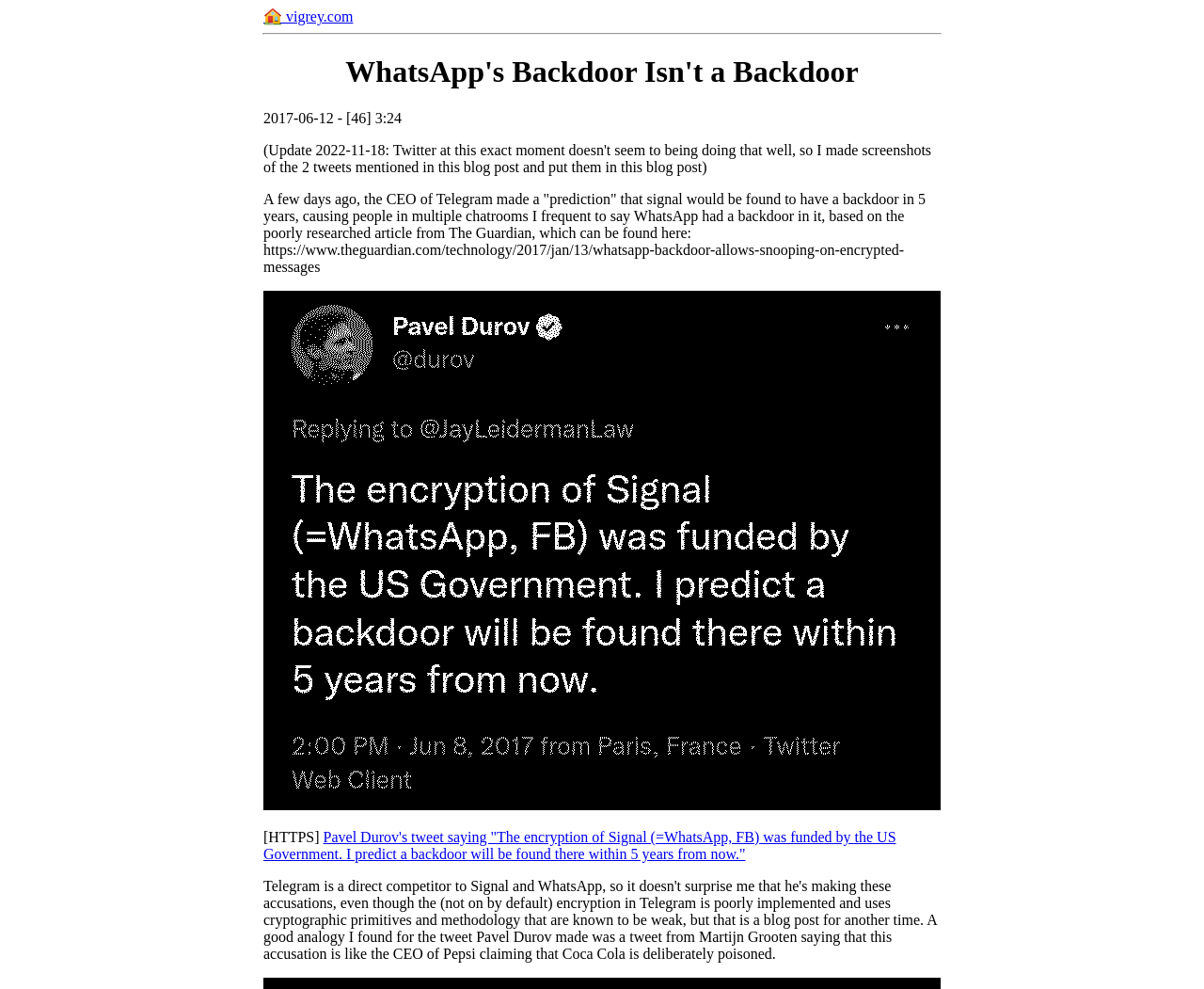Please determine the bounding box coordinates for the element with the description: "🏠 vigrey.com".

[0.219, 0.009, 0.293, 0.025]